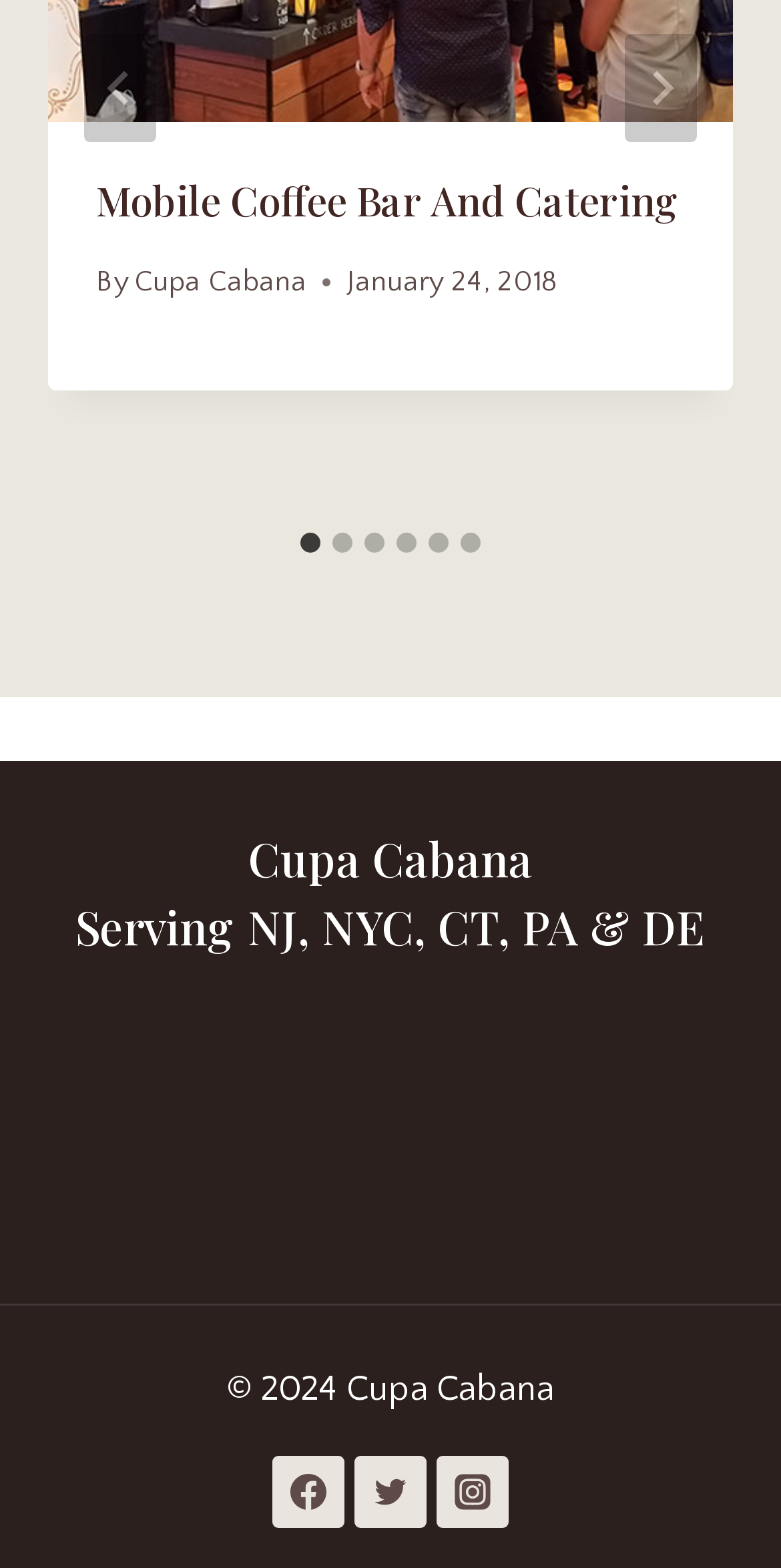Locate the bounding box coordinates of the area to click to fulfill this instruction: "Select slide 2". The bounding box should be presented as four float numbers between 0 and 1, in the order [left, top, right, bottom].

[0.426, 0.34, 0.451, 0.352]